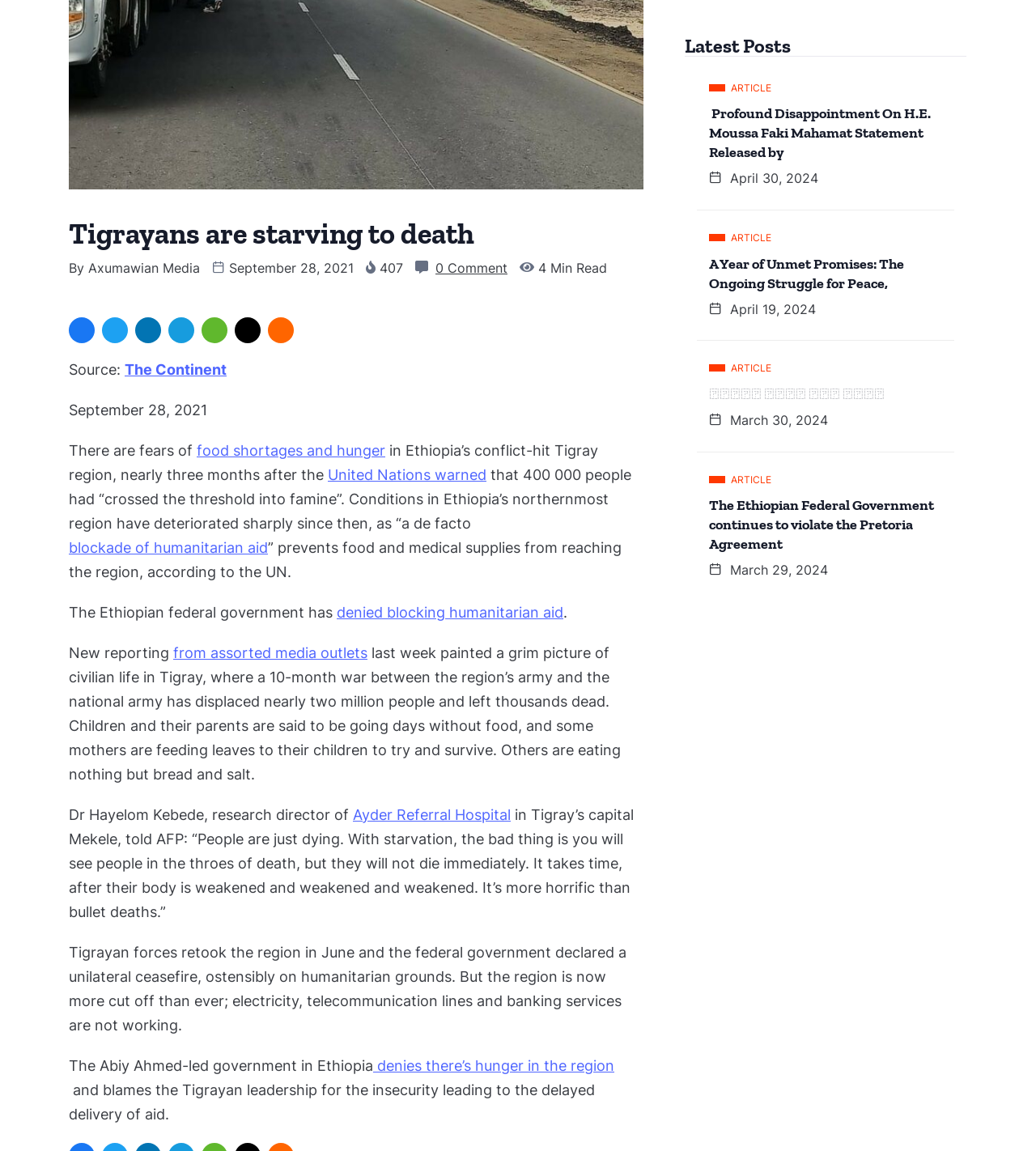Using the provided element description: "blockade of humanitarian aid", identify the bounding box coordinates. The coordinates should be four floats between 0 and 1 in the order [left, top, right, bottom].

[0.066, 0.465, 0.259, 0.487]